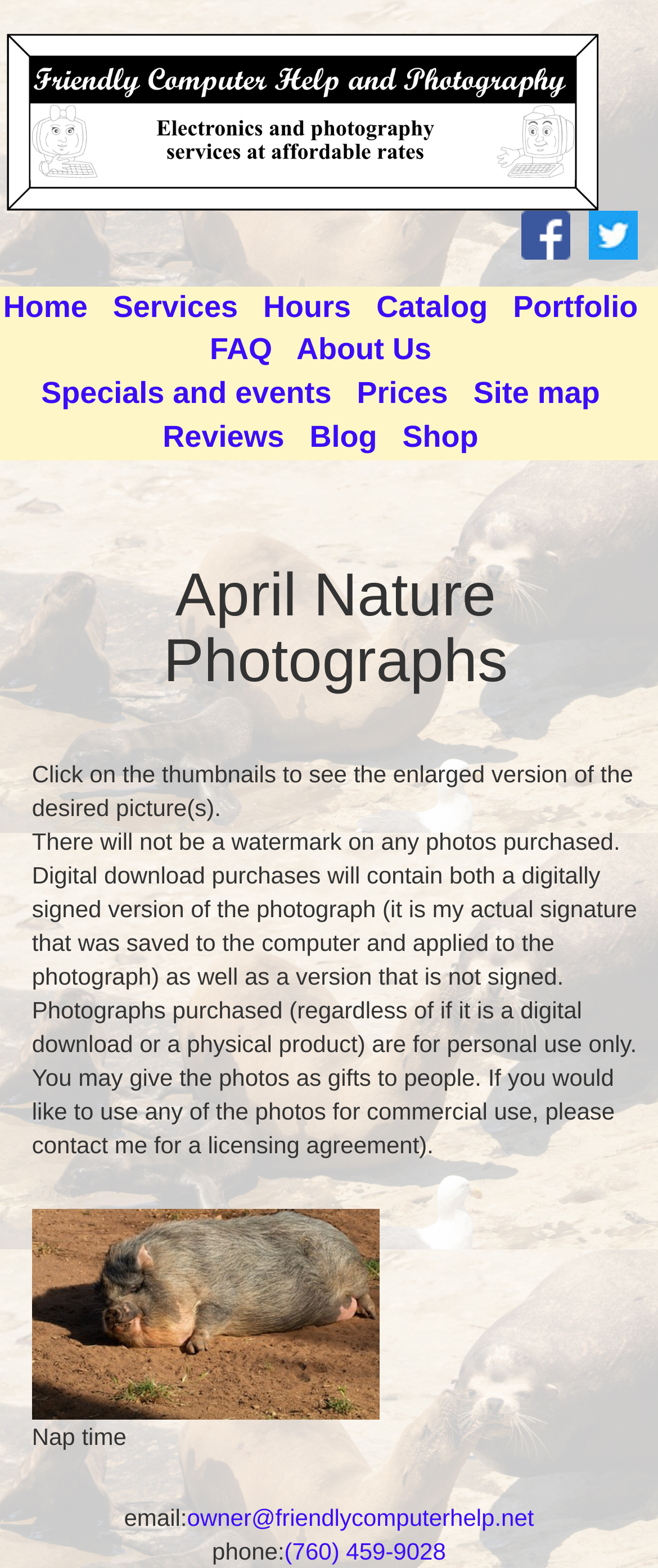Please indicate the bounding box coordinates of the element's region to be clicked to achieve the instruction: "Go to Home page". Provide the coordinates as four float numbers between 0 and 1, i.e., [left, top, right, bottom].

[0.005, 0.185, 0.133, 0.206]